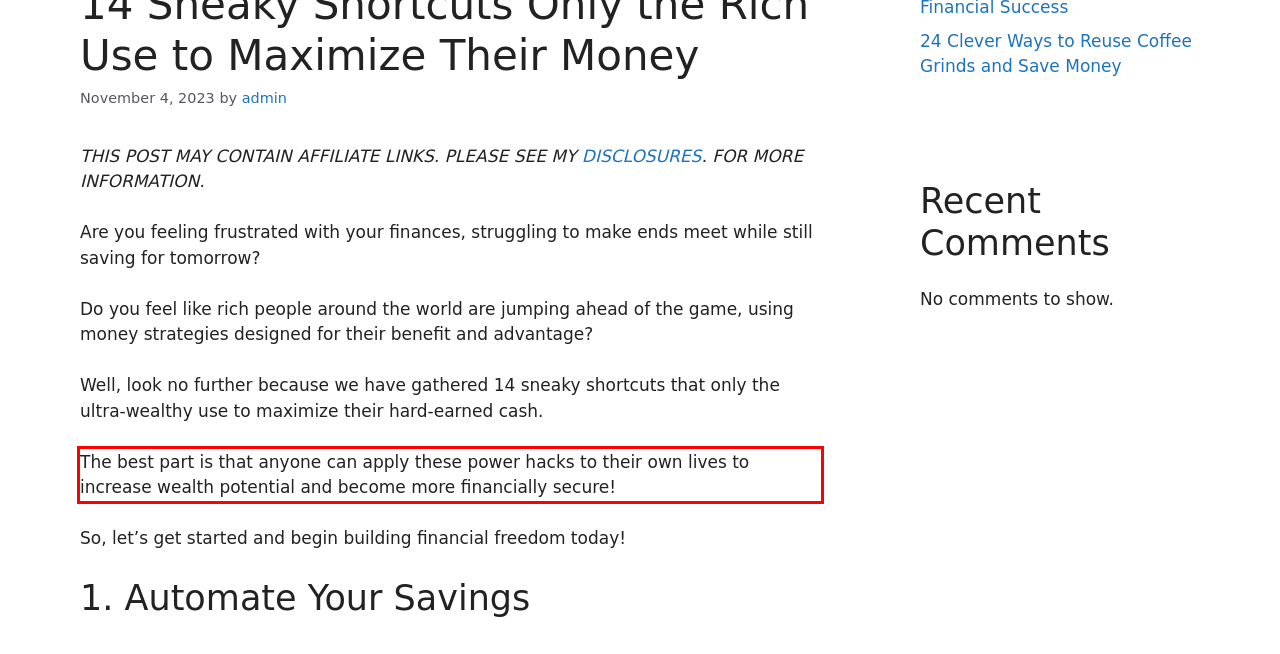Given the screenshot of a webpage, identify the red rectangle bounding box and recognize the text content inside it, generating the extracted text.

The best part is that anyone can apply these power hacks to their own lives to increase wealth potential and become more financially secure!